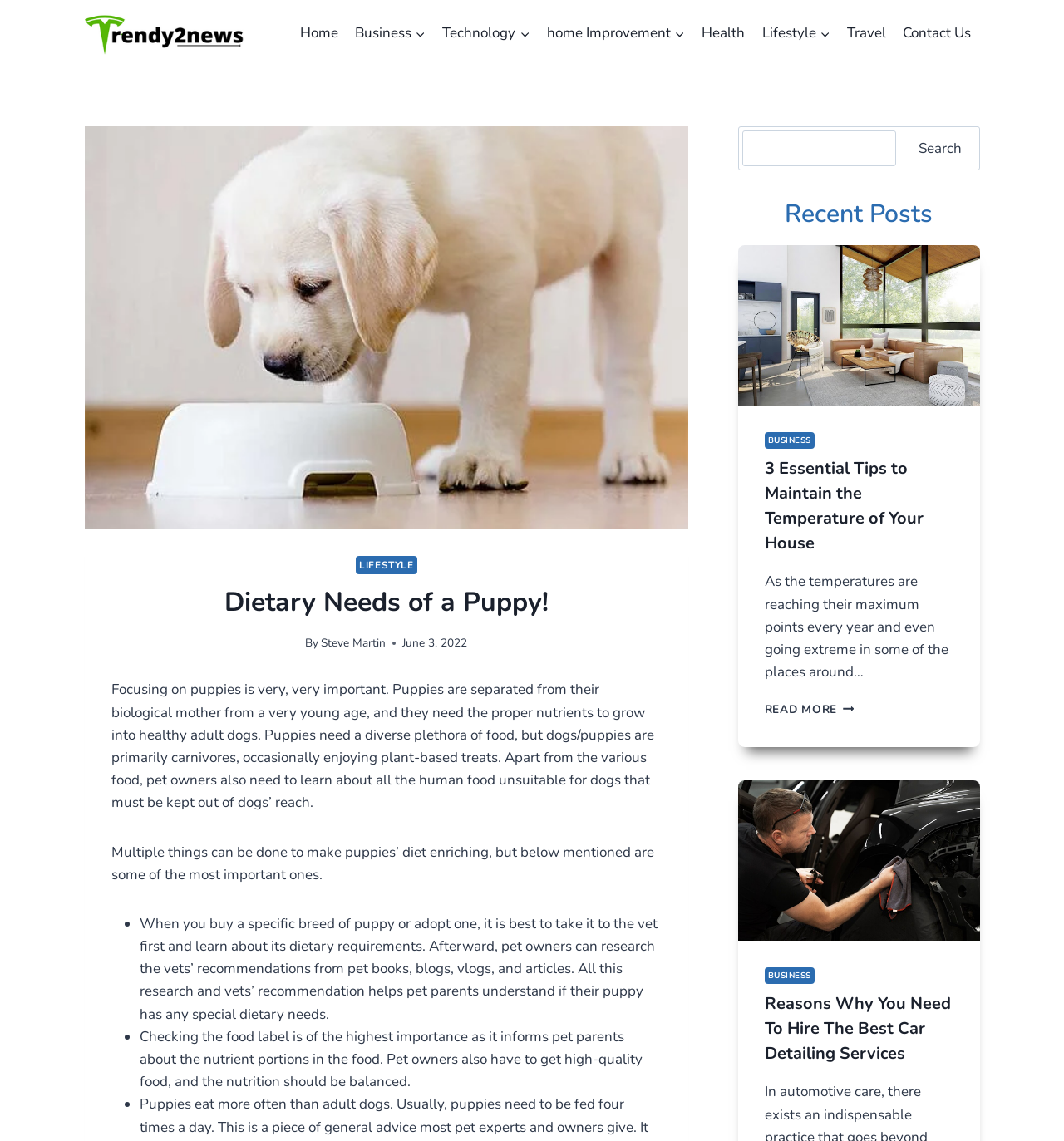Pinpoint the bounding box coordinates of the clickable element to carry out the following instruction: "Search for something."

[0.697, 0.115, 0.842, 0.146]